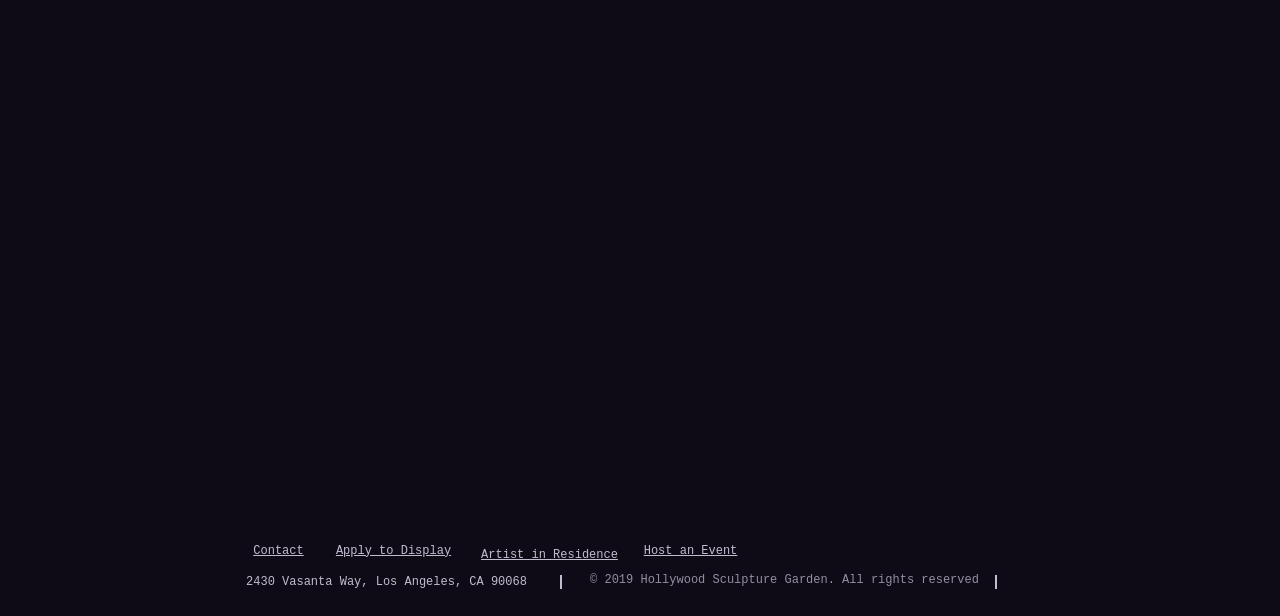Please give a short response to the question using one word or a phrase:
What is another way to interact with the garden?

Apply to Display